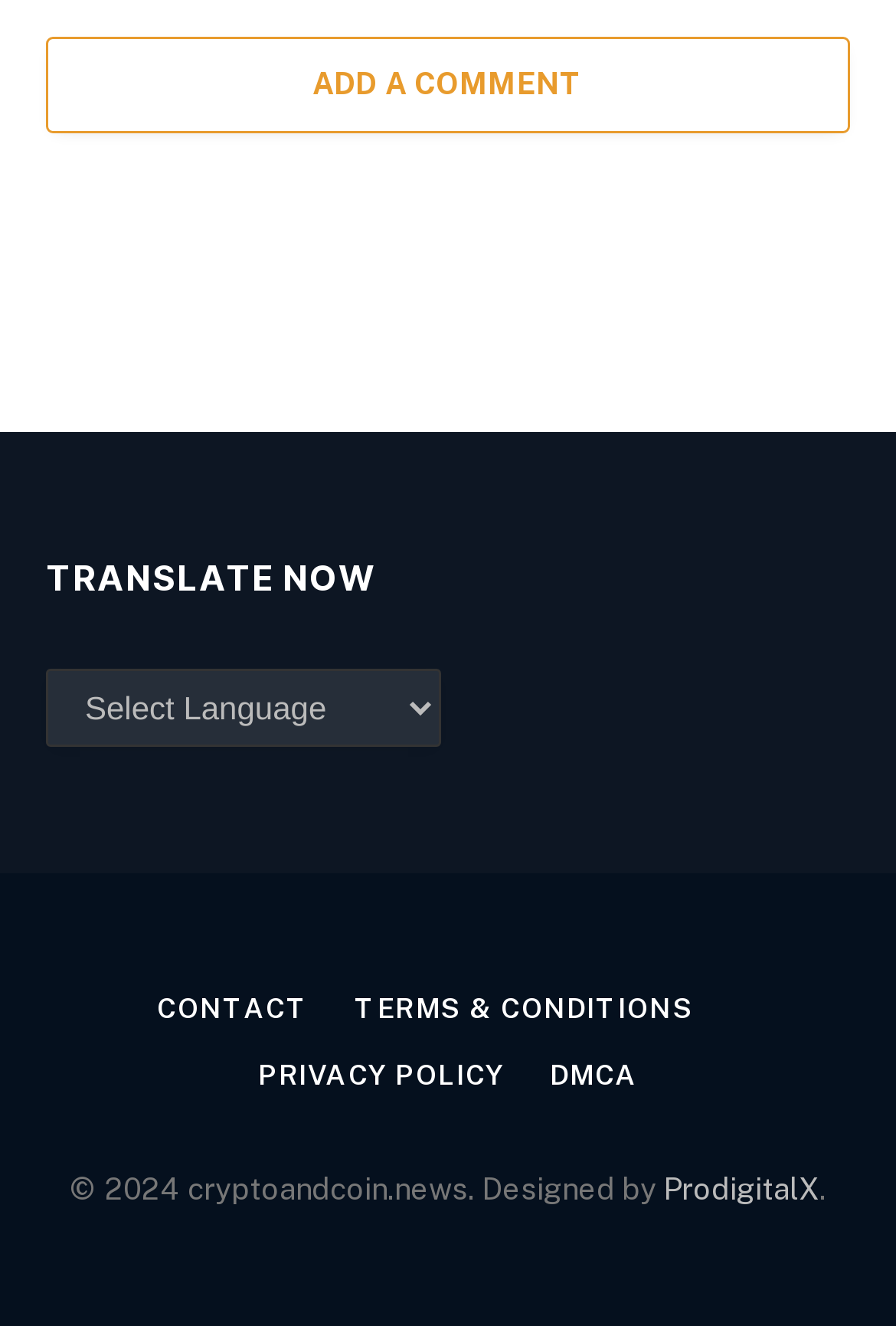Provide the bounding box coordinates for the area that should be clicked to complete the instruction: "translate now".

[0.051, 0.421, 0.42, 0.452]